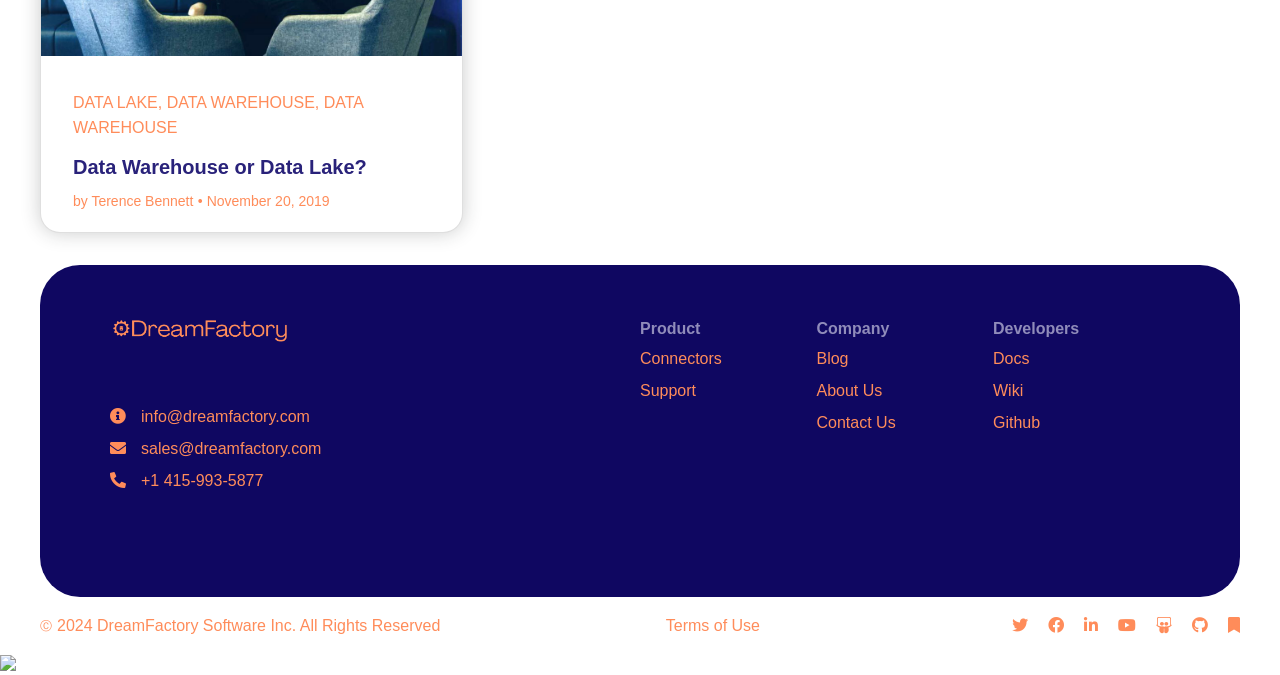What is the copyright year?
Based on the image, answer the question with as much detail as possible.

The copyright year can be found by looking at the static text element 'Ⓒ 2024 DreamFactory Software Inc. All Rights Reserved' which is located at the bottom of the page.